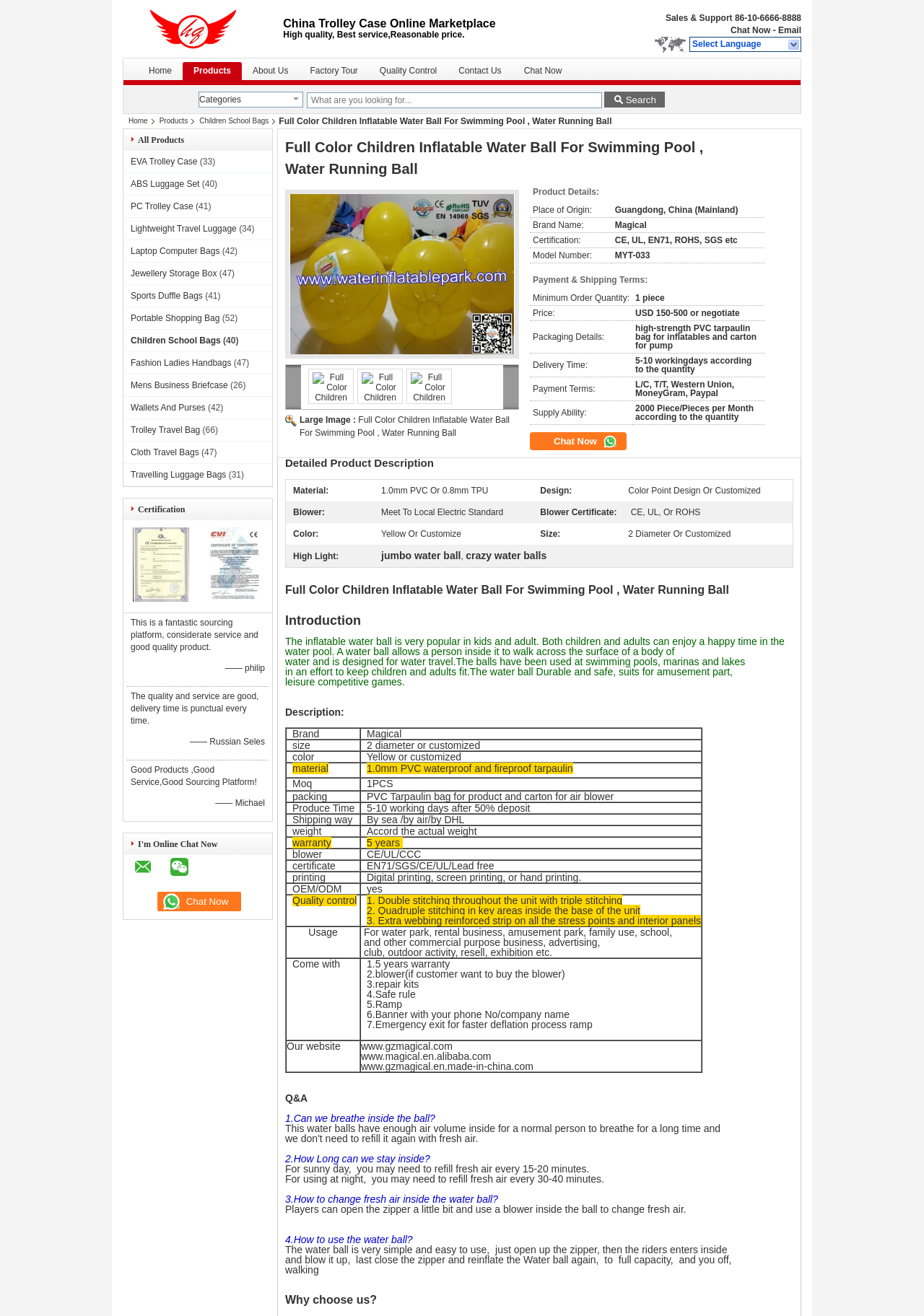What is the certification logo displayed on the webpage?
From the screenshot, supply a one-word or short-phrase answer.

China Trolley Case Online Marketplace certification